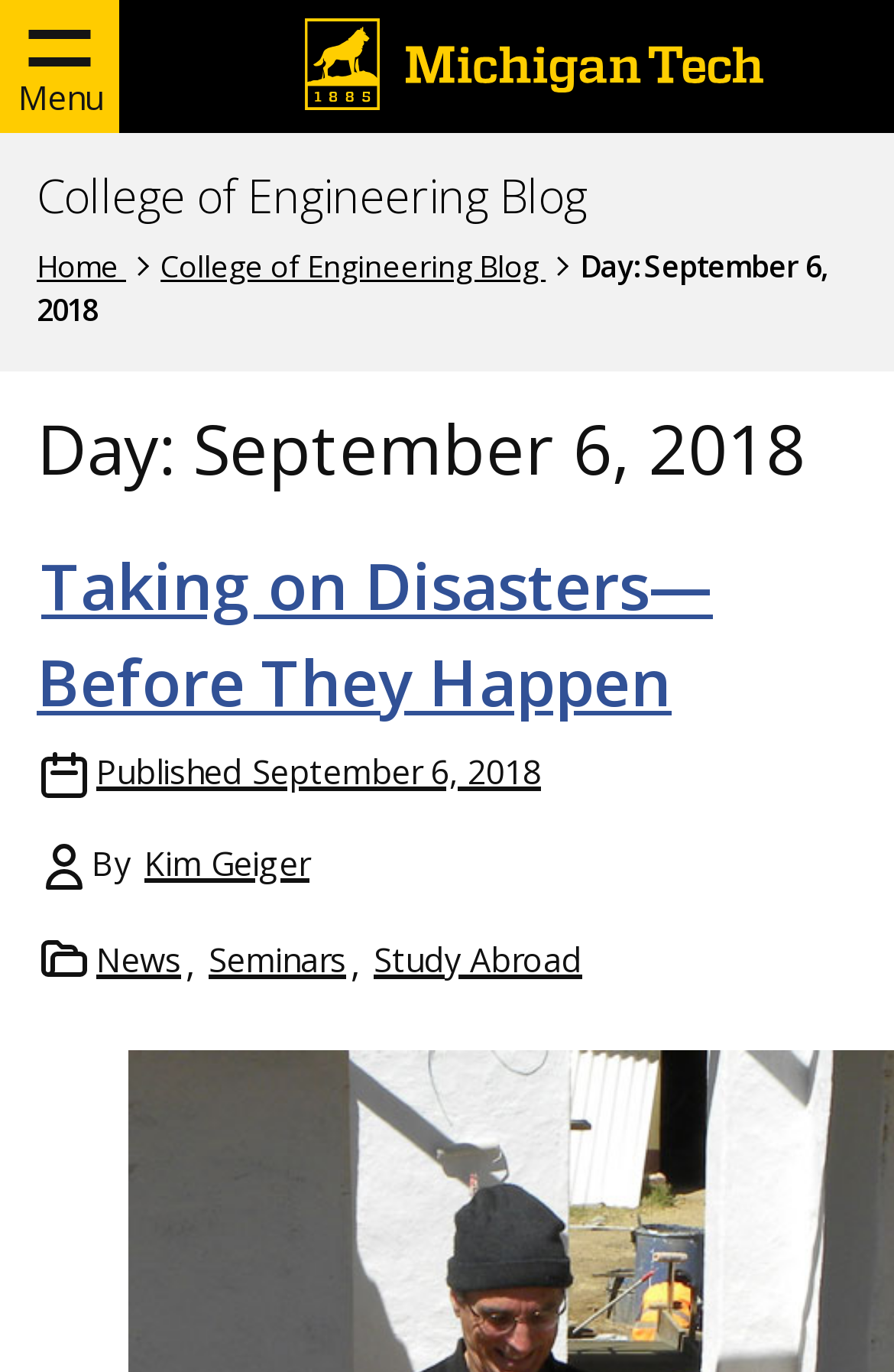Identify the bounding box coordinates of the region that should be clicked to execute the following instruction: "Visit the 'MANHUAAZ.COM' website".

None